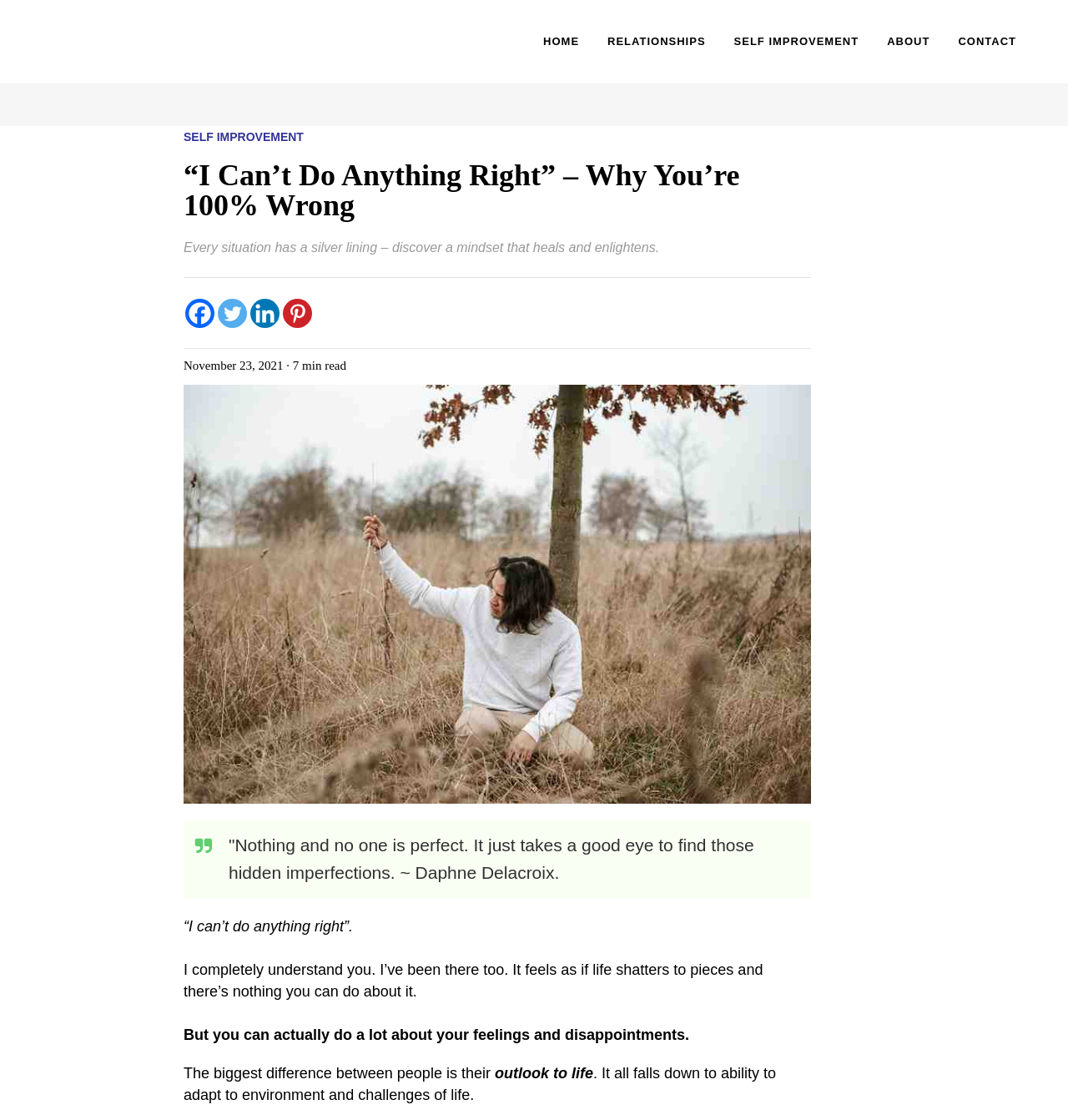Identify the bounding box coordinates of the clickable region necessary to fulfill the following instruction: "learn about EASP membership". The bounding box coordinates should be four float numbers between 0 and 1, i.e., [left, top, right, bottom].

None